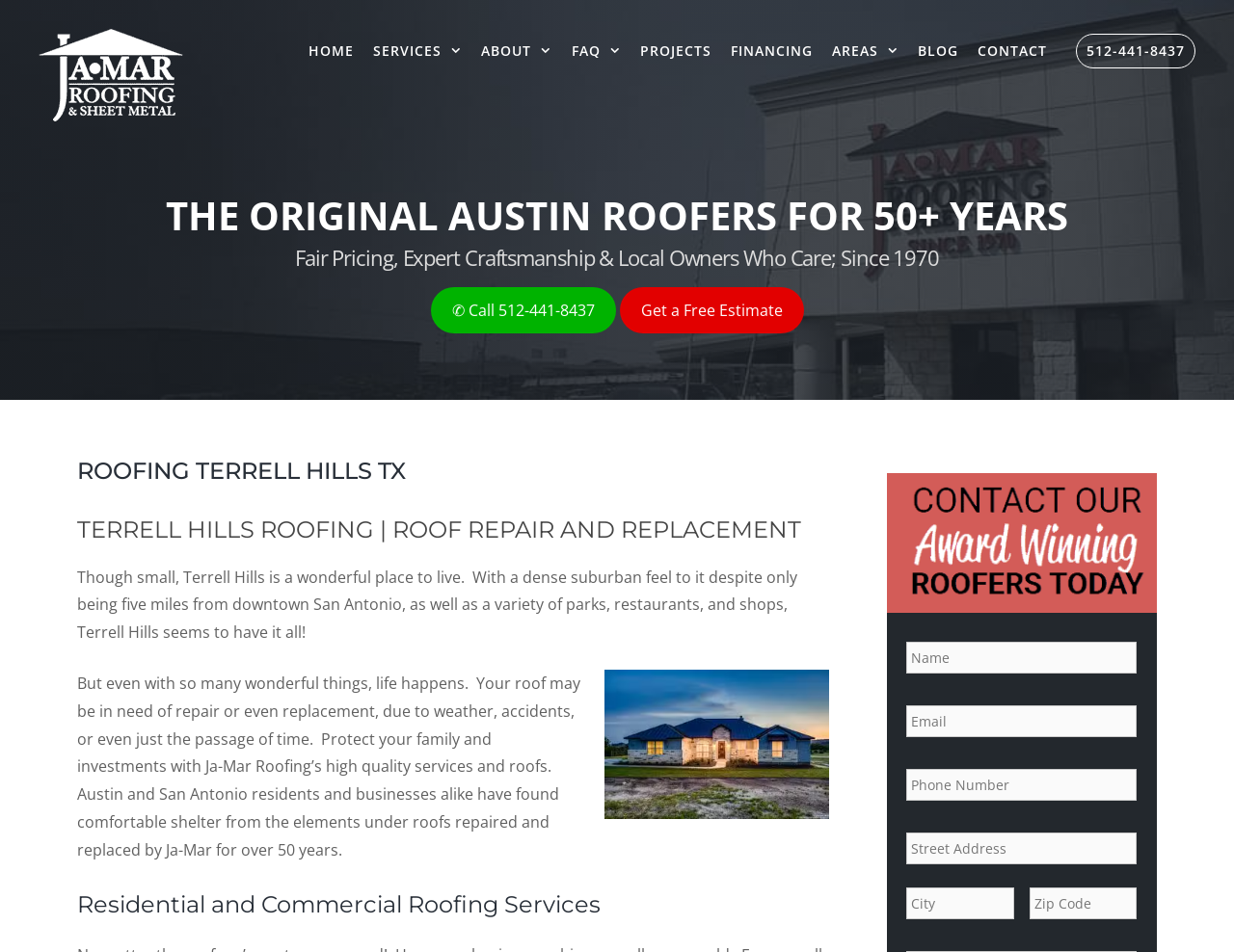Consider the image and give a detailed and elaborate answer to the question: 
What is the purpose of the form at the bottom of the webpage?

I found the answer by looking at the static text element 'Get a Free Estimate' above the form, and the required text fields for name, email, phone, and address.